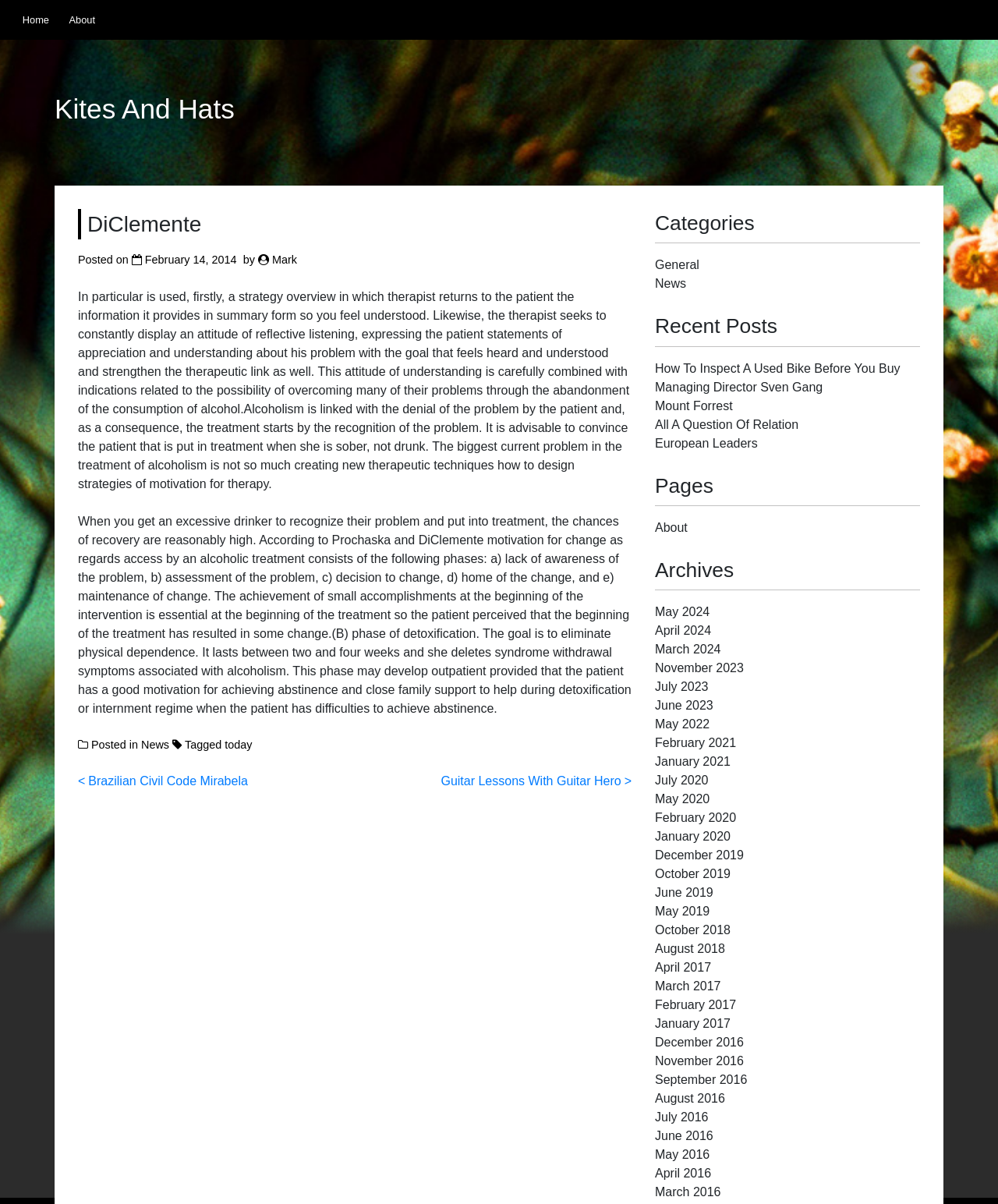Identify the bounding box coordinates of the section that should be clicked to achieve the task described: "Click on the 'Home' link".

[0.012, 0.005, 0.059, 0.028]